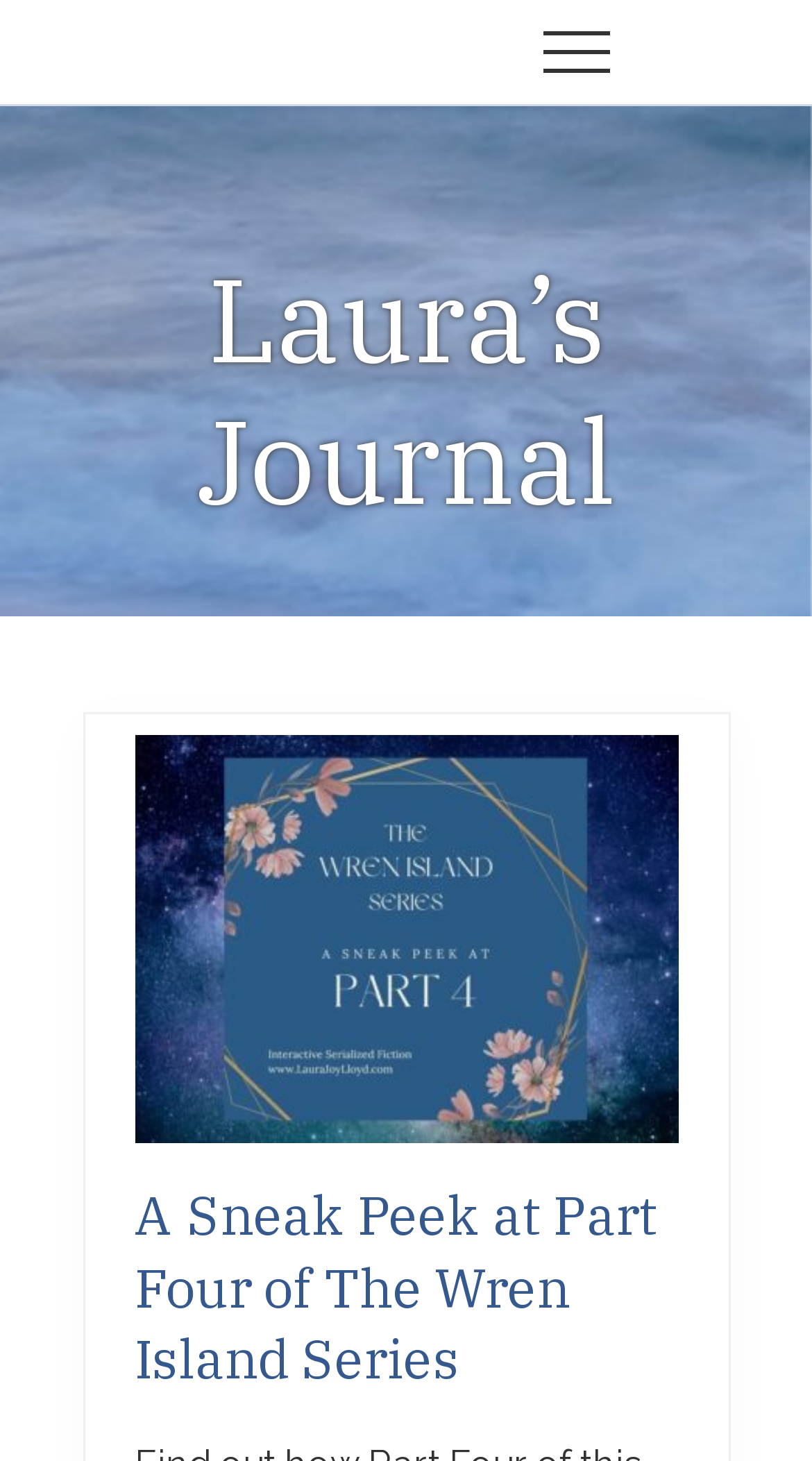Please give a short response to the question using one word or a phrase:
What is the name of the author?

Laura Joy Lloyd